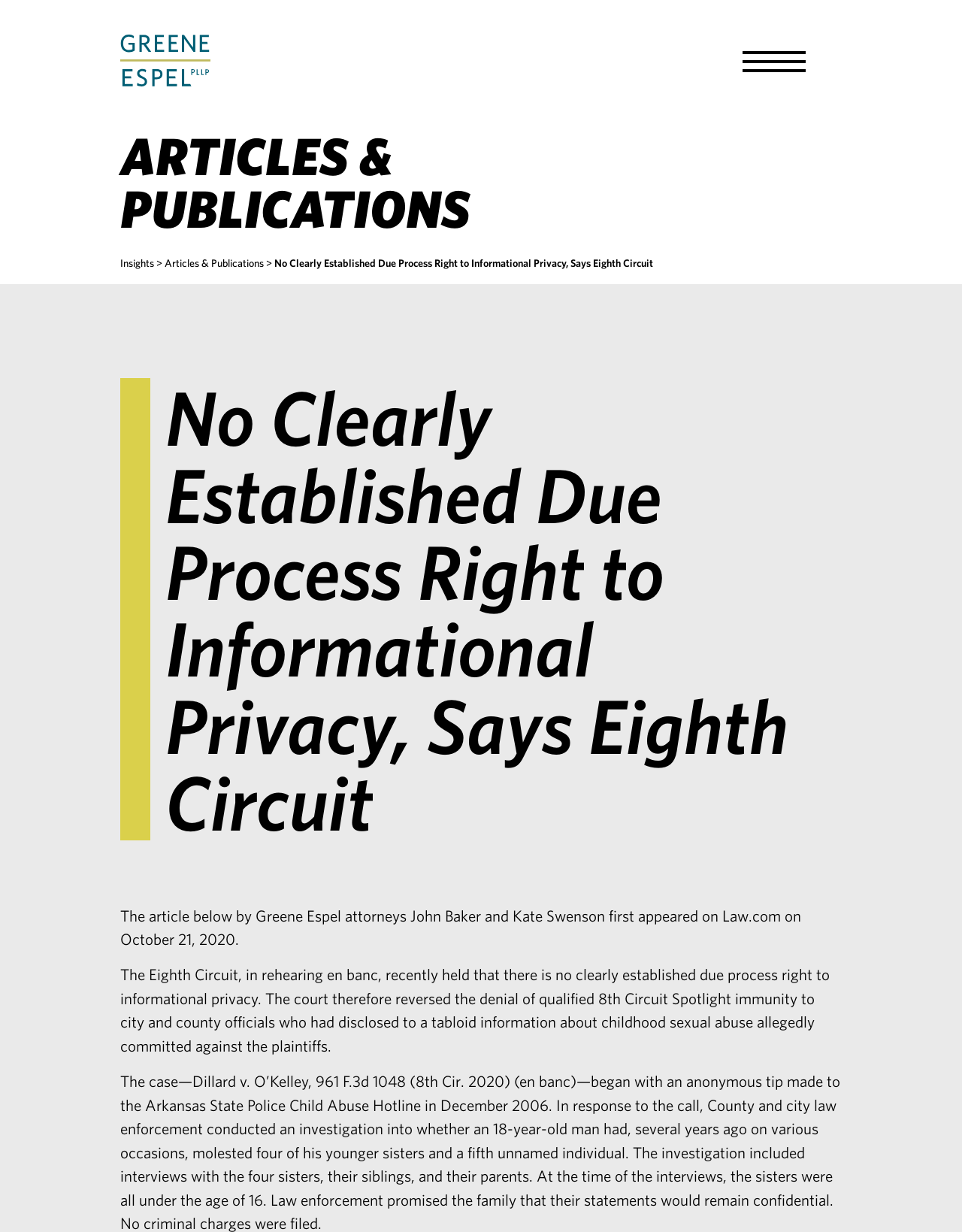Where was the article originally published?
Provide an in-depth and detailed explanation in response to the question.

The original publication is mentioned in the text 'The article below by Greene Espel attorneys John Baker and Kate Swenson first appeared on Law.com on October 21, 2020.'